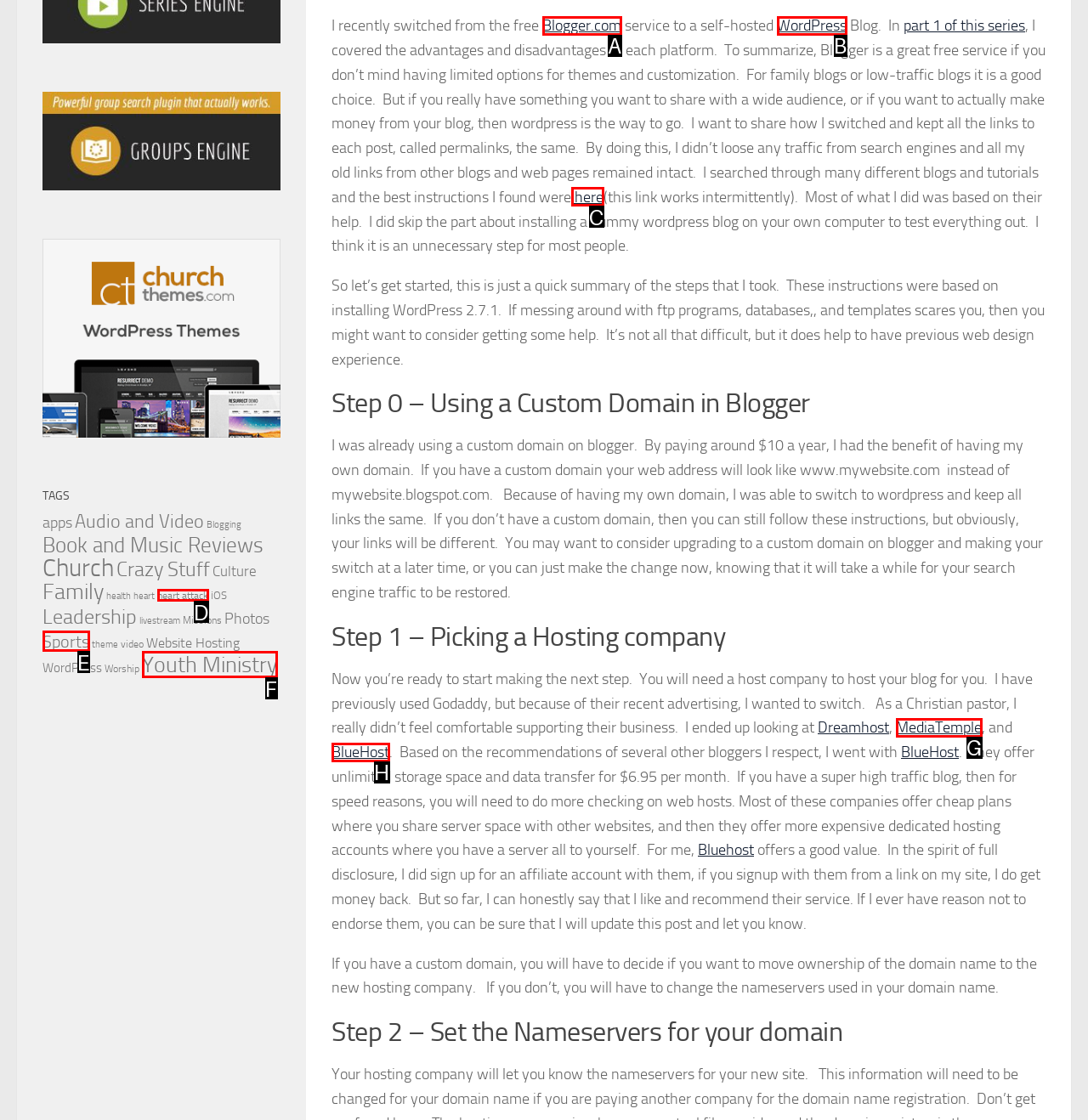Select the option that corresponds to the description: heart attack
Respond with the letter of the matching choice from the options provided.

D